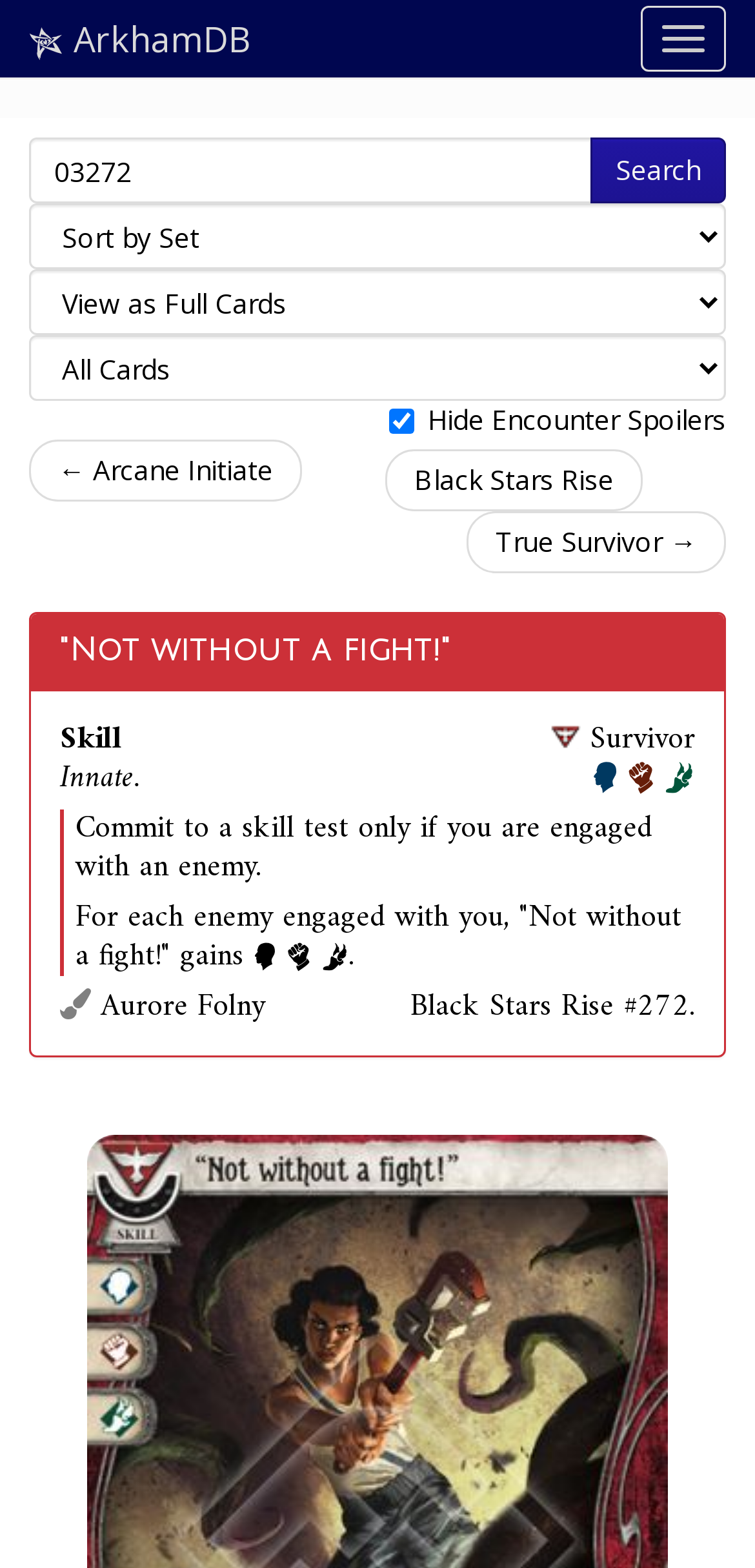Determine the bounding box coordinates for the UI element matching this description: ""Not without a fight!"".

[0.079, 0.404, 0.597, 0.426]